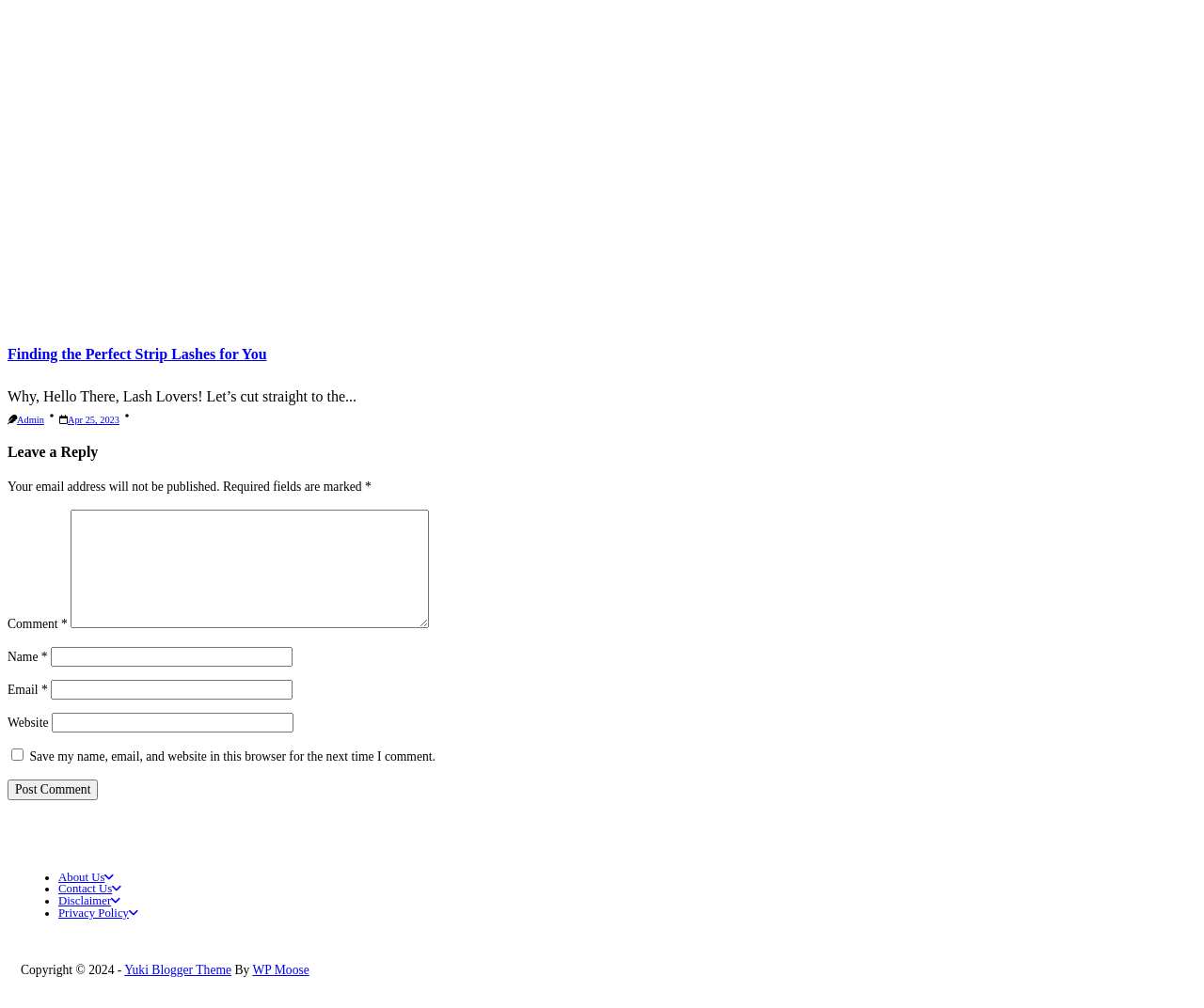Determine the bounding box coordinates of the element's region needed to click to follow the instruction: "Click on the 'About Us' link". Provide these coordinates as four float numbers between 0 and 1, formatted as [left, top, right, bottom].

[0.048, 0.863, 0.095, 0.877]